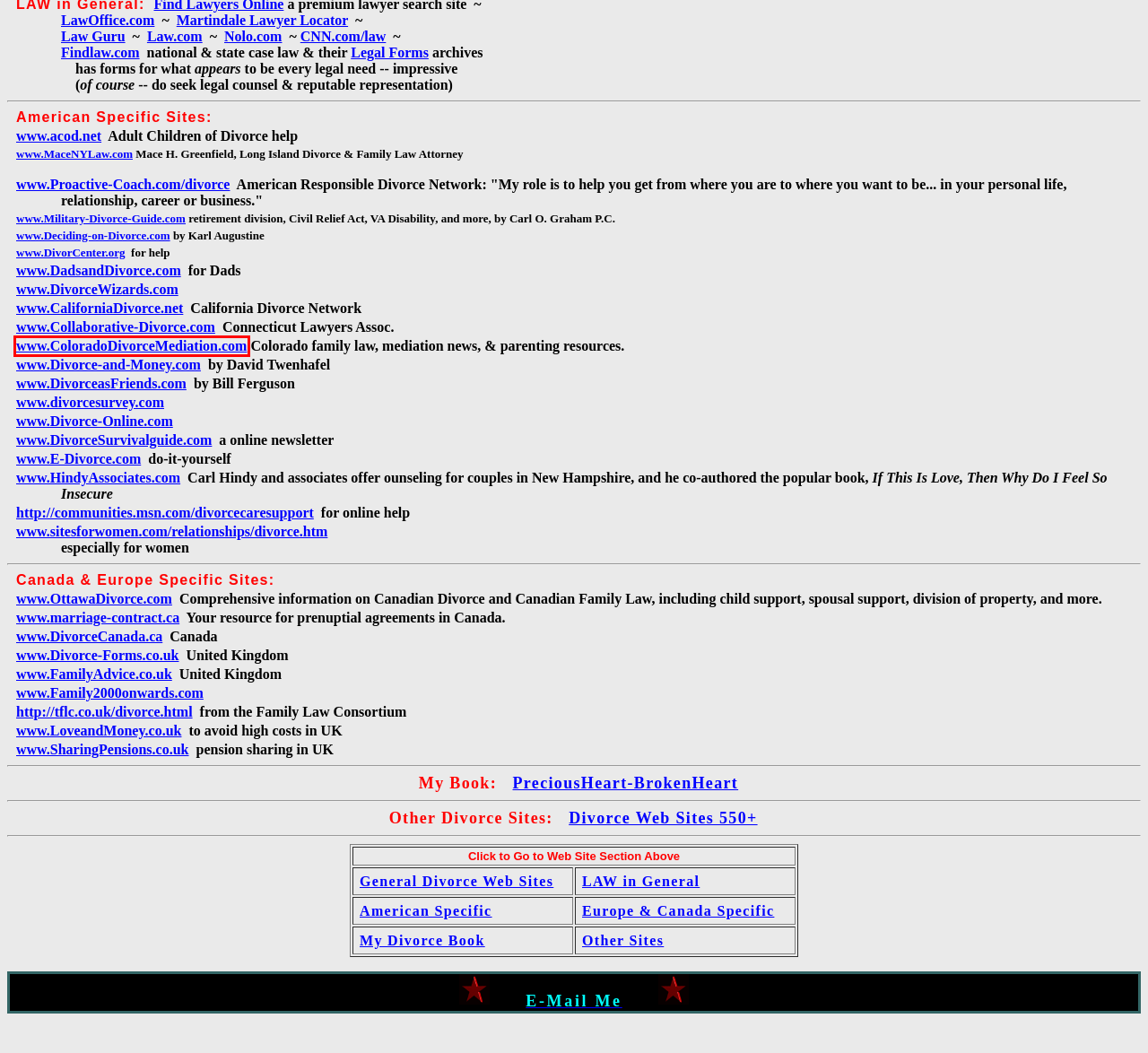You are looking at a webpage screenshot with a red bounding box around an element. Pick the description that best matches the new webpage after interacting with the element in the red bounding box. The possible descriptions are:
A. Divorce Resolutions, LLC | Colorado Divorce Mediation
B. Military Divorce Guide | Colorado Springs Military Divorce Lawyers
C. Annuity Rates | Annuities | Drawdown | Fixed Term | Pensions
D. OttawaDivorce.com - Ottawa Divorce Lawyers
E. 404 Error: File Not Found
F. Law News - Courts, Celebrity Docket, and Crime News from CNN.com
G. Canadian Divorce Online - Fast & easy divorce in Canada
H. Legal Encyclopedia, Legal Forms, Law Books, & Software | Nolo

A